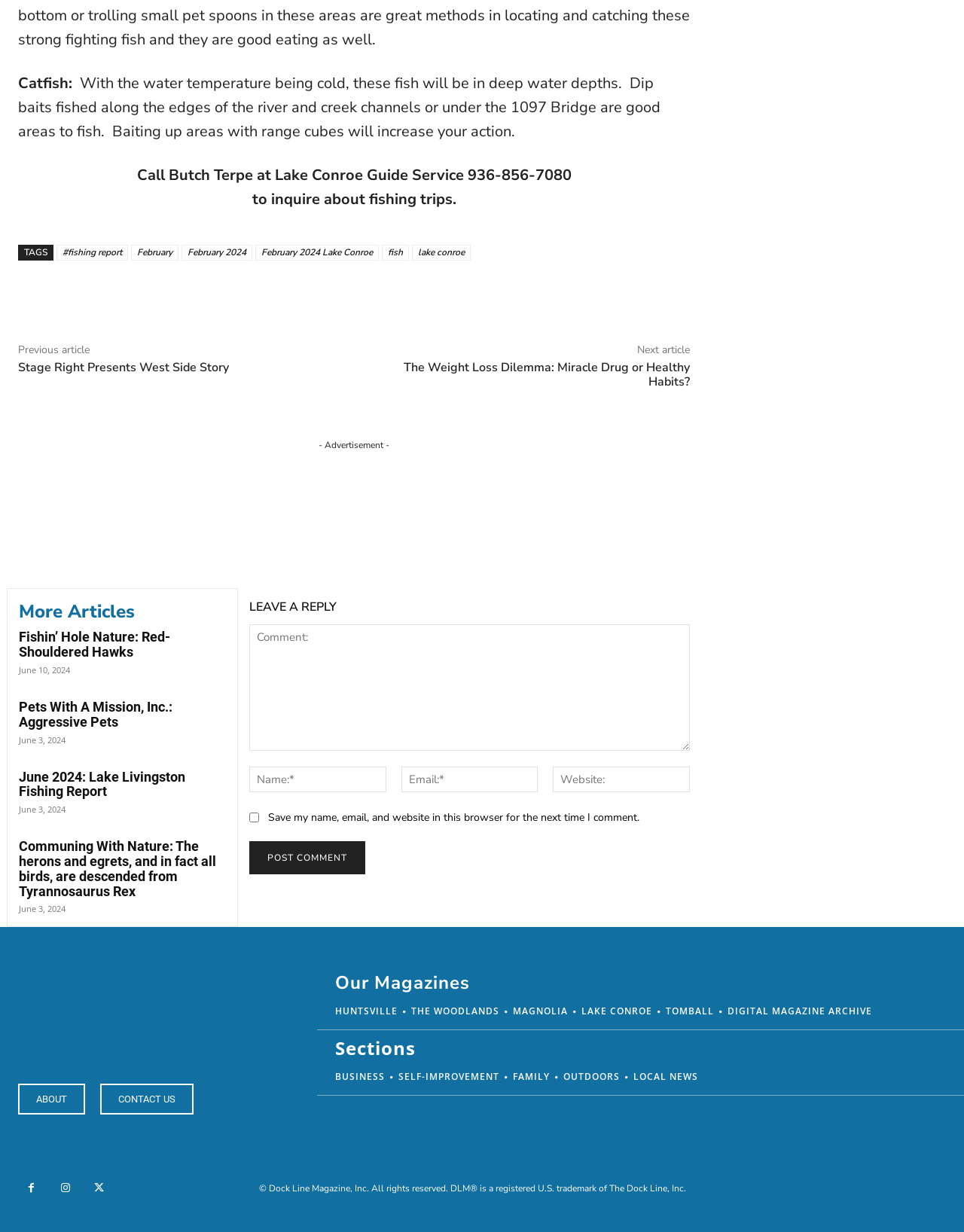Determine the bounding box coordinates of the clickable element to achieve the following action: 'Click on the 'New Religious Movements' link'. Provide the coordinates as four float values between 0 and 1, formatted as [left, top, right, bottom].

None